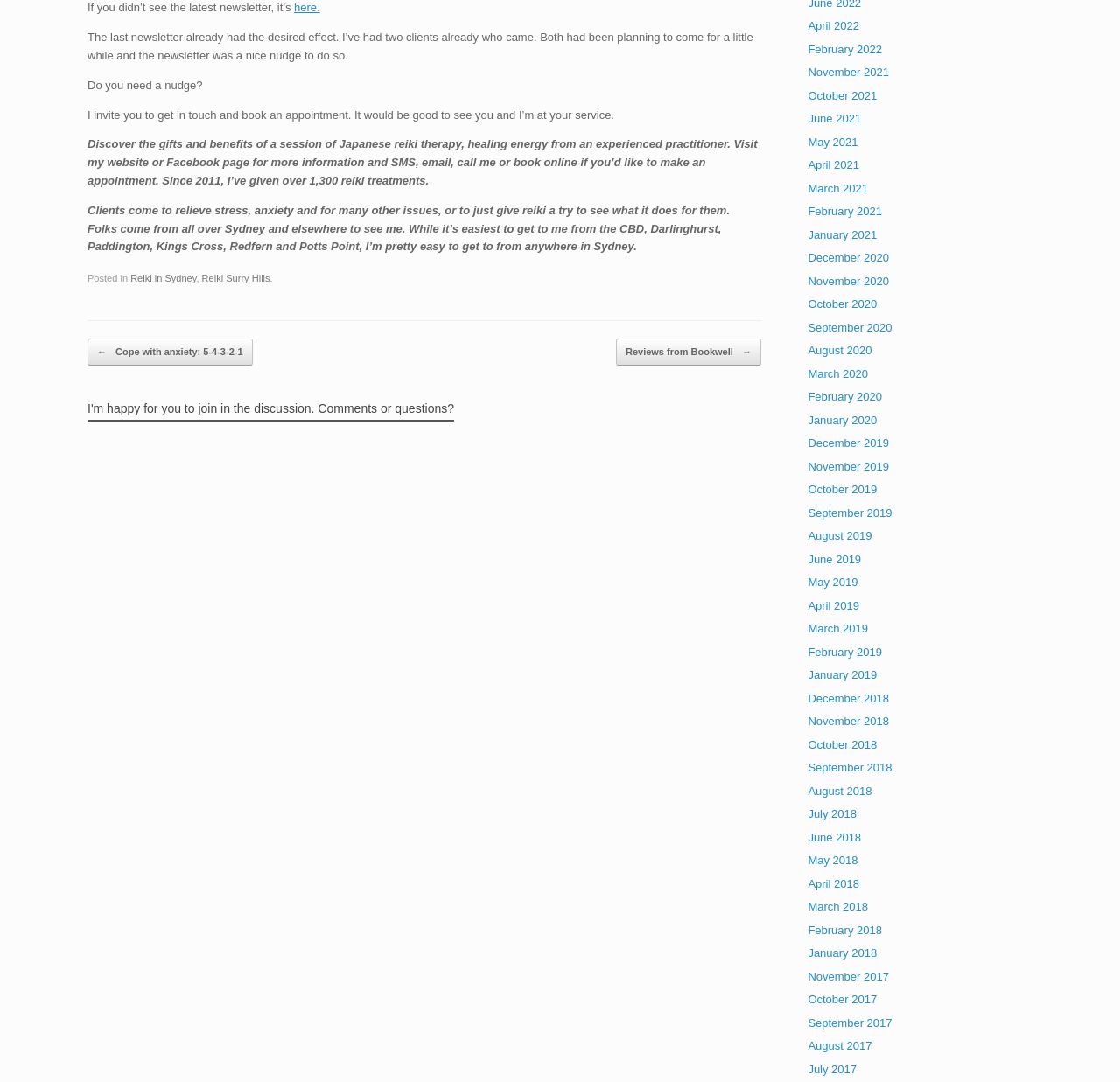Where is the reiki practitioner located?
Use the screenshot to answer the question with a single word or phrase.

Sydney